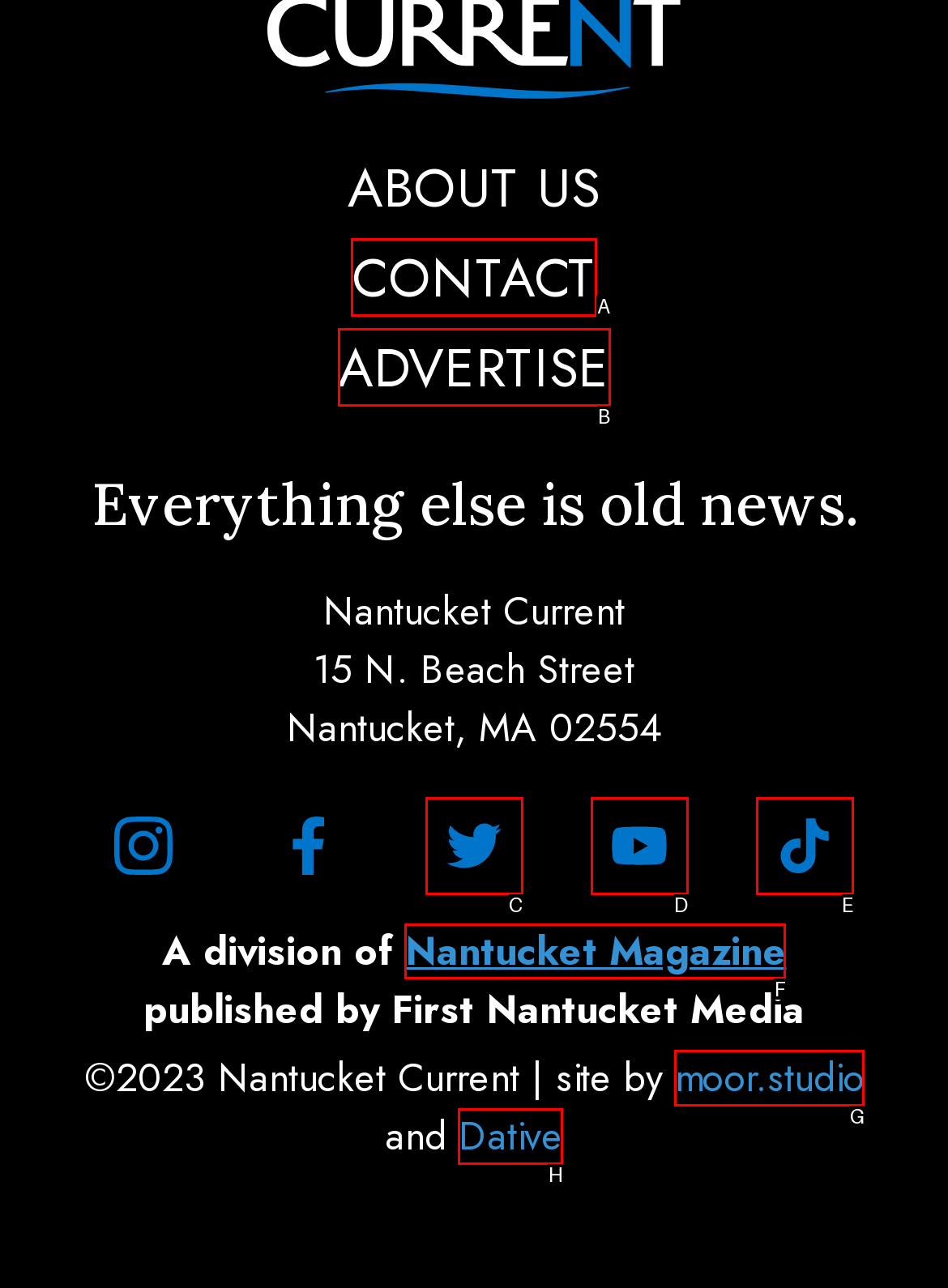Determine the letter of the element you should click to carry out the task: visit Nantucket Magazine website
Answer with the letter from the given choices.

F